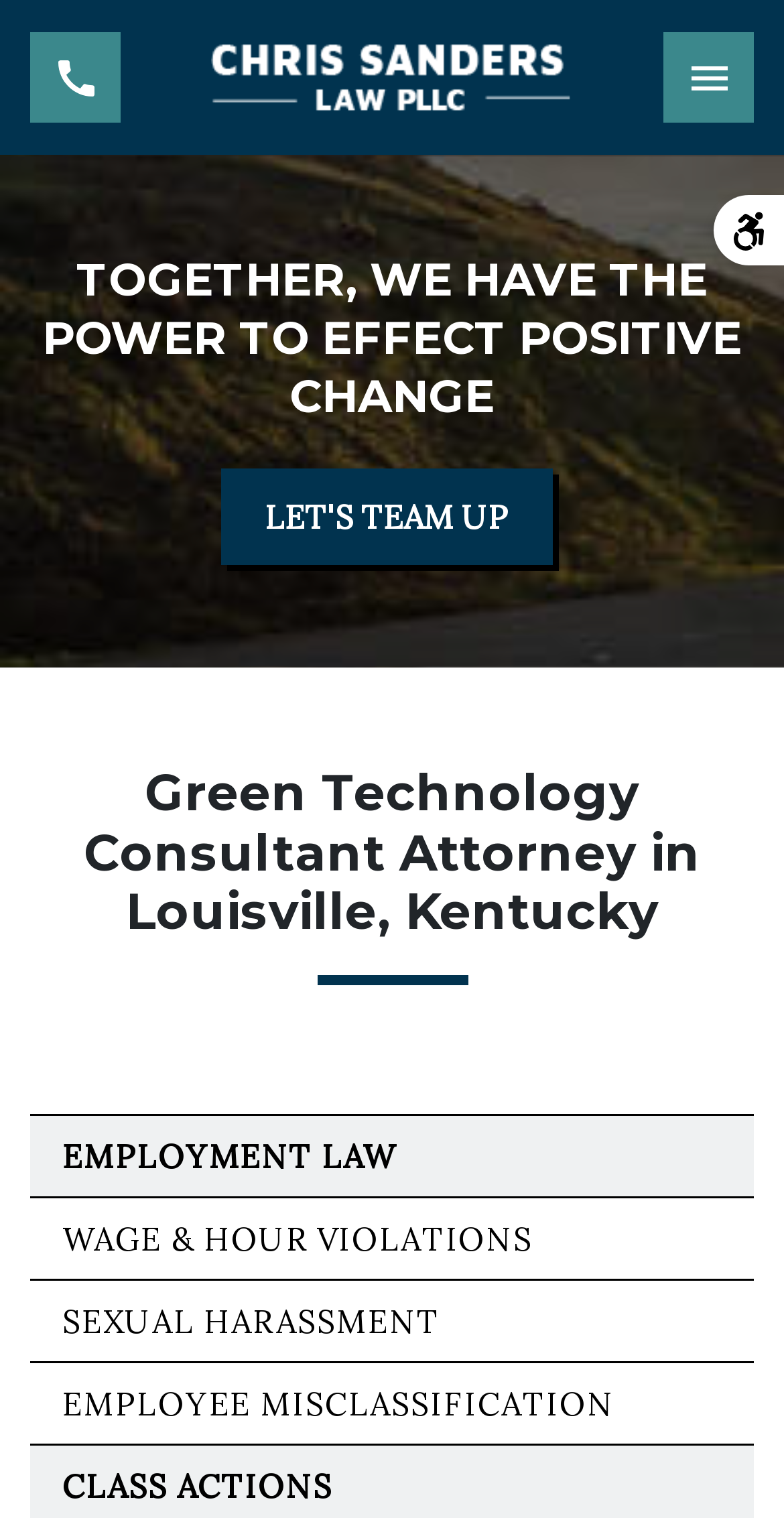Please determine the bounding box coordinates of the area that needs to be clicked to complete this task: 'Go to the home page'. The coordinates must be four float numbers between 0 and 1, formatted as [left, top, right, bottom].

[0.269, 0.025, 0.731, 0.077]